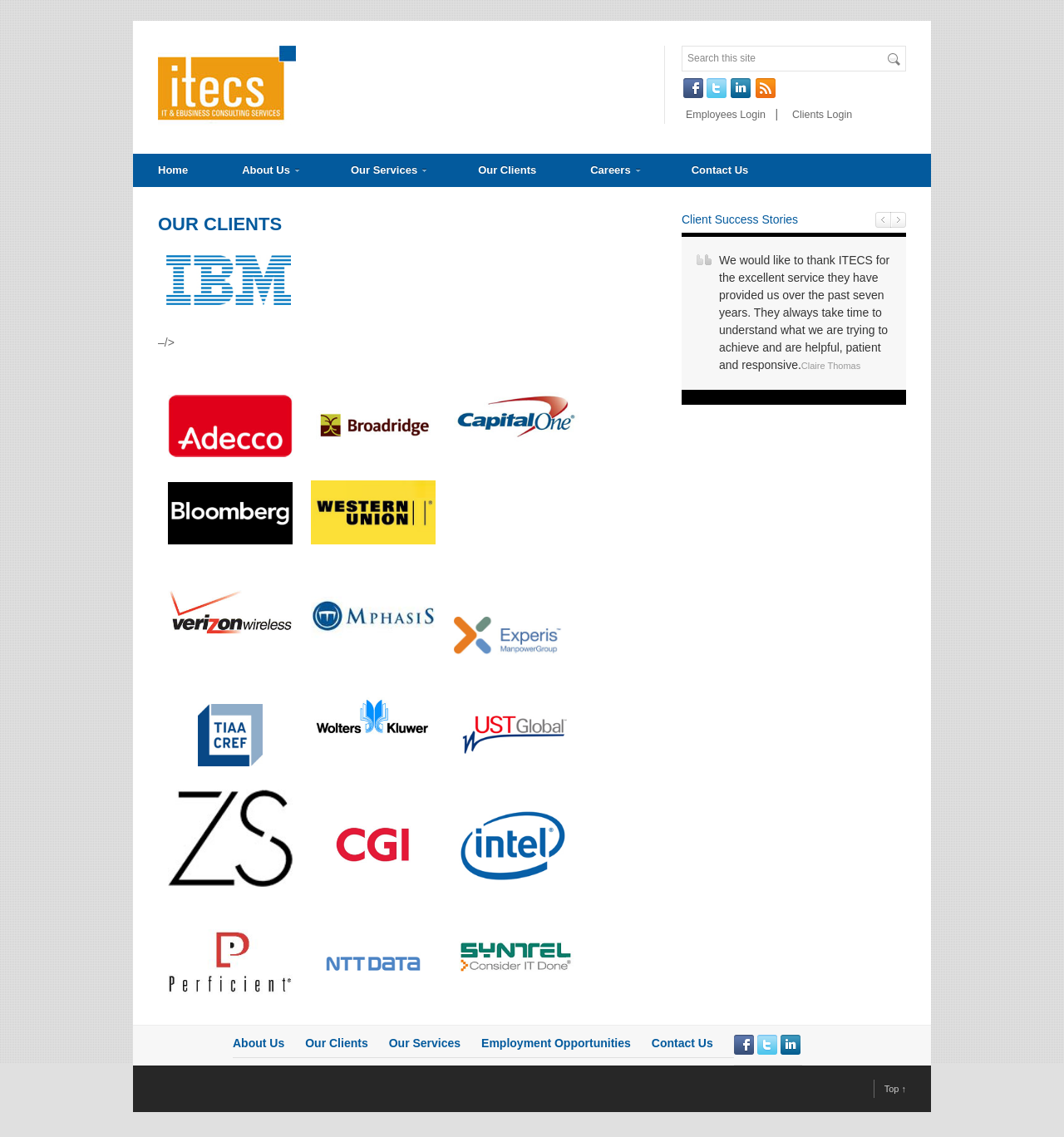Describe all the key features of the webpage in detail.

This webpage is about "Our Clients" on Itecsus.com. At the top, there is a logo of Itecsus.com, accompanied by a search bar and a button. Below the search bar, there is a navigation menu with links to "Home", "About Us", "Our Services", "Our Clients", "Careers", and "Contact Us".

The main content of the page is divided into two sections. The left section has a heading "OUR CLIENTS" and a table with multiple rows, each containing three columns. The columns display images and links to various clients.

The right section has a heading "Client Success Stories" and a testimonial quote from Claire Thomas, praising the service of Itecsus.com. There are also two links to navigate to the next or previous success stories.

At the bottom of the page, there is a footer section with links to "About Us", "Our Clients", "Our Services", "Employment Opportunities", and "Contact Us". Additionally, there are three social media links with icons, and a "Top ↑" link to navigate back to the top of the page.